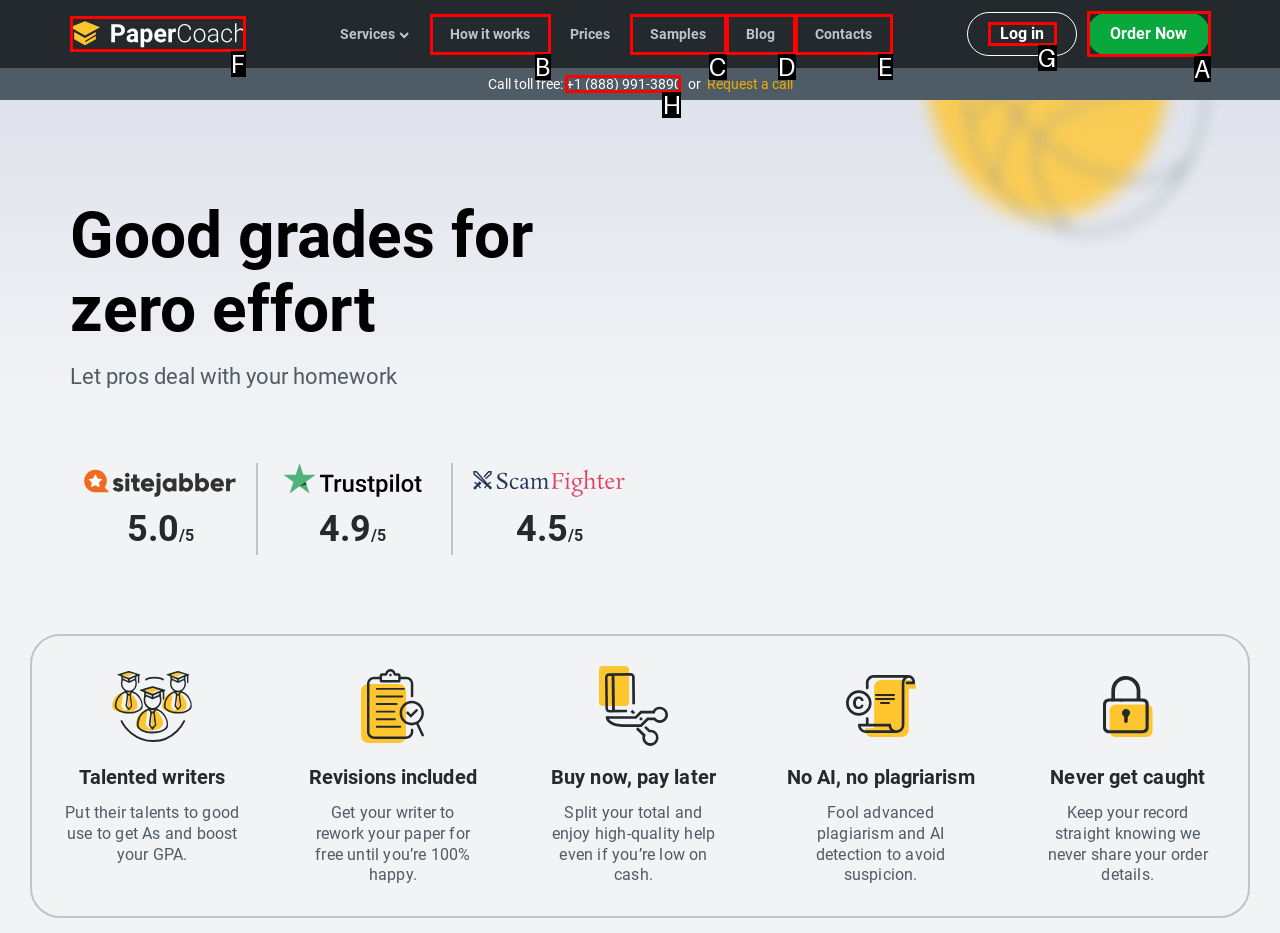Provide the letter of the HTML element that you need to click on to perform the task: Call the toll-free number.
Answer with the letter corresponding to the correct option.

H